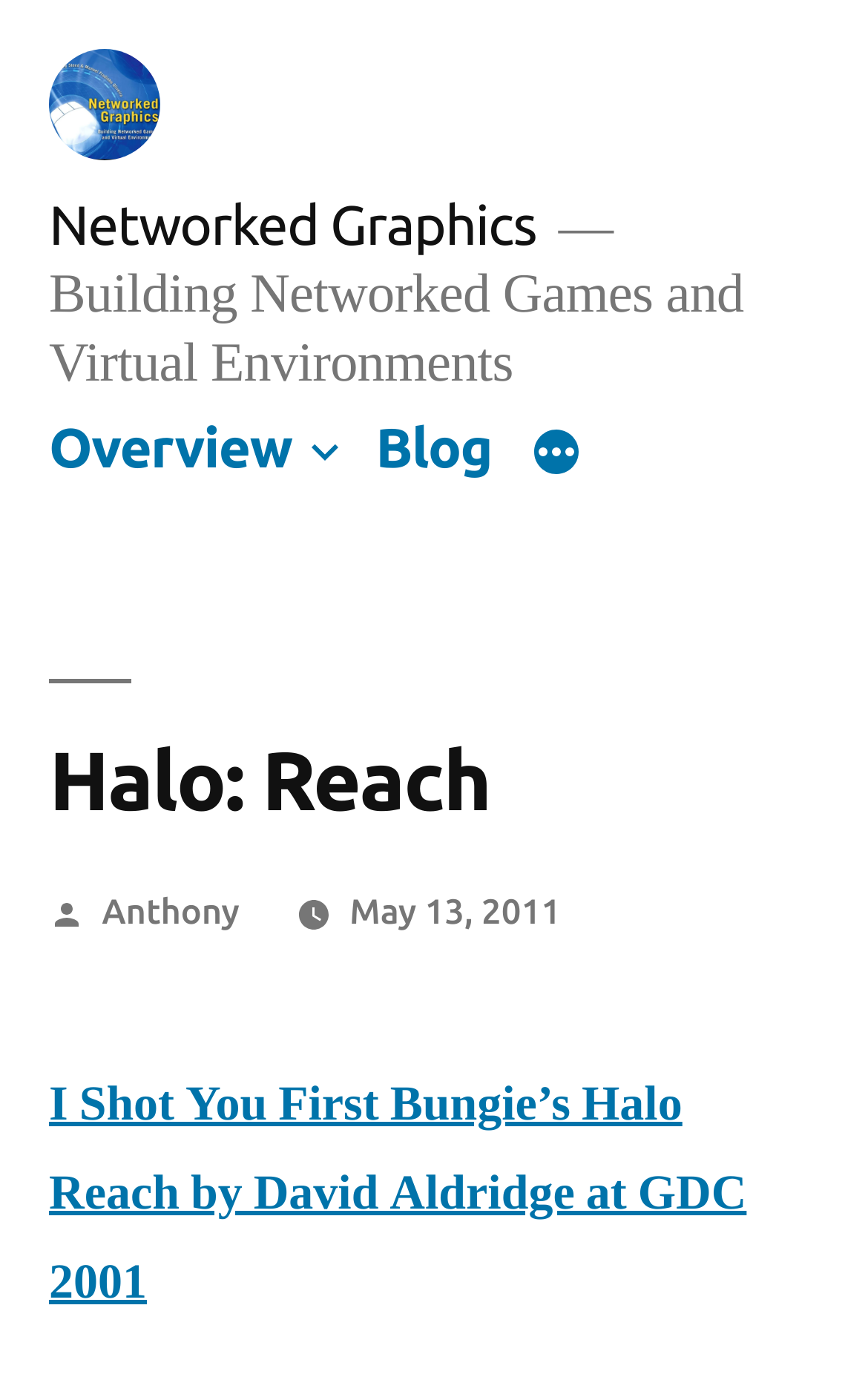Please provide a brief answer to the following inquiry using a single word or phrase:
Who posted the article?

Anthony